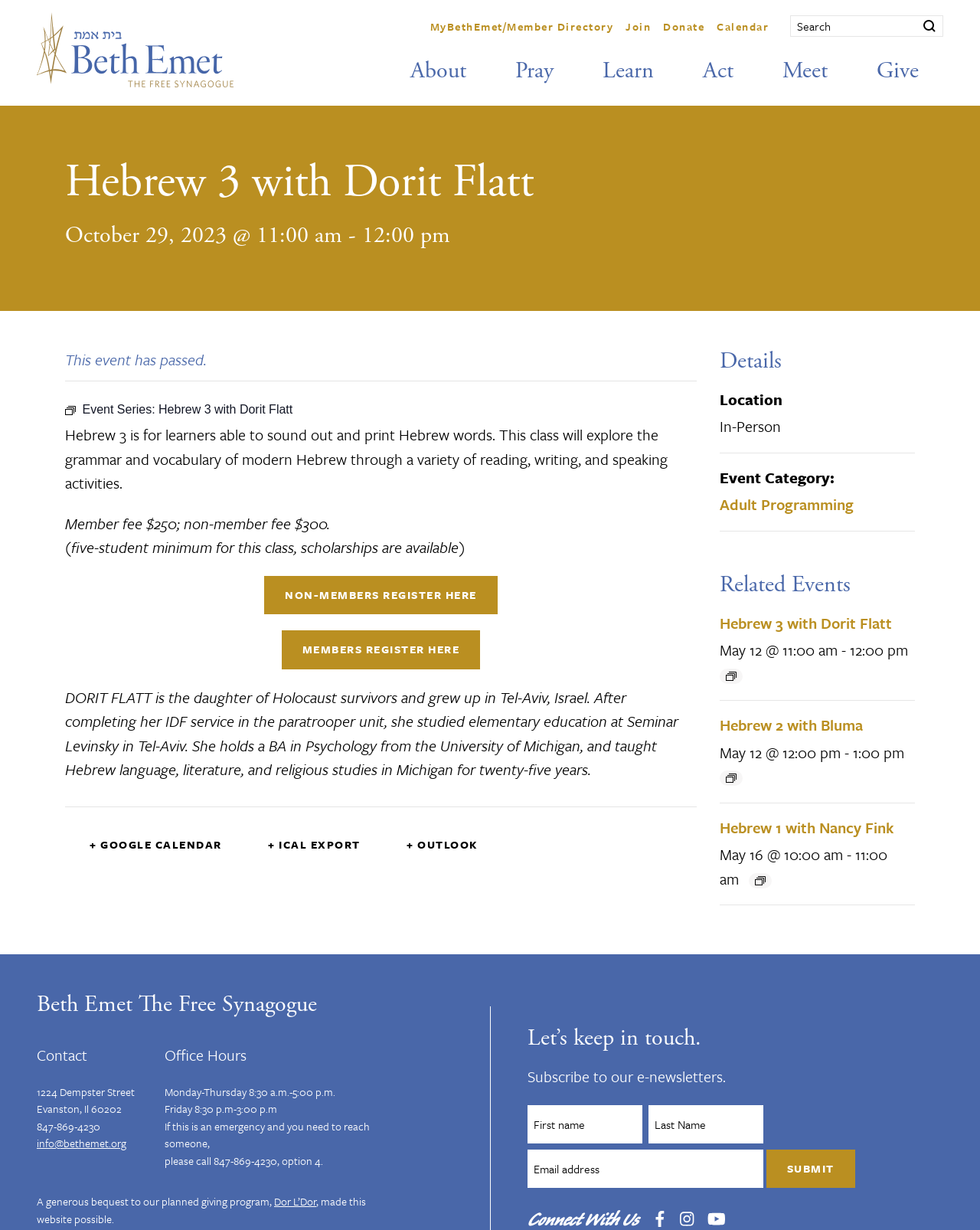How many related events are listed?
Answer with a single word or phrase, using the screenshot for reference.

3